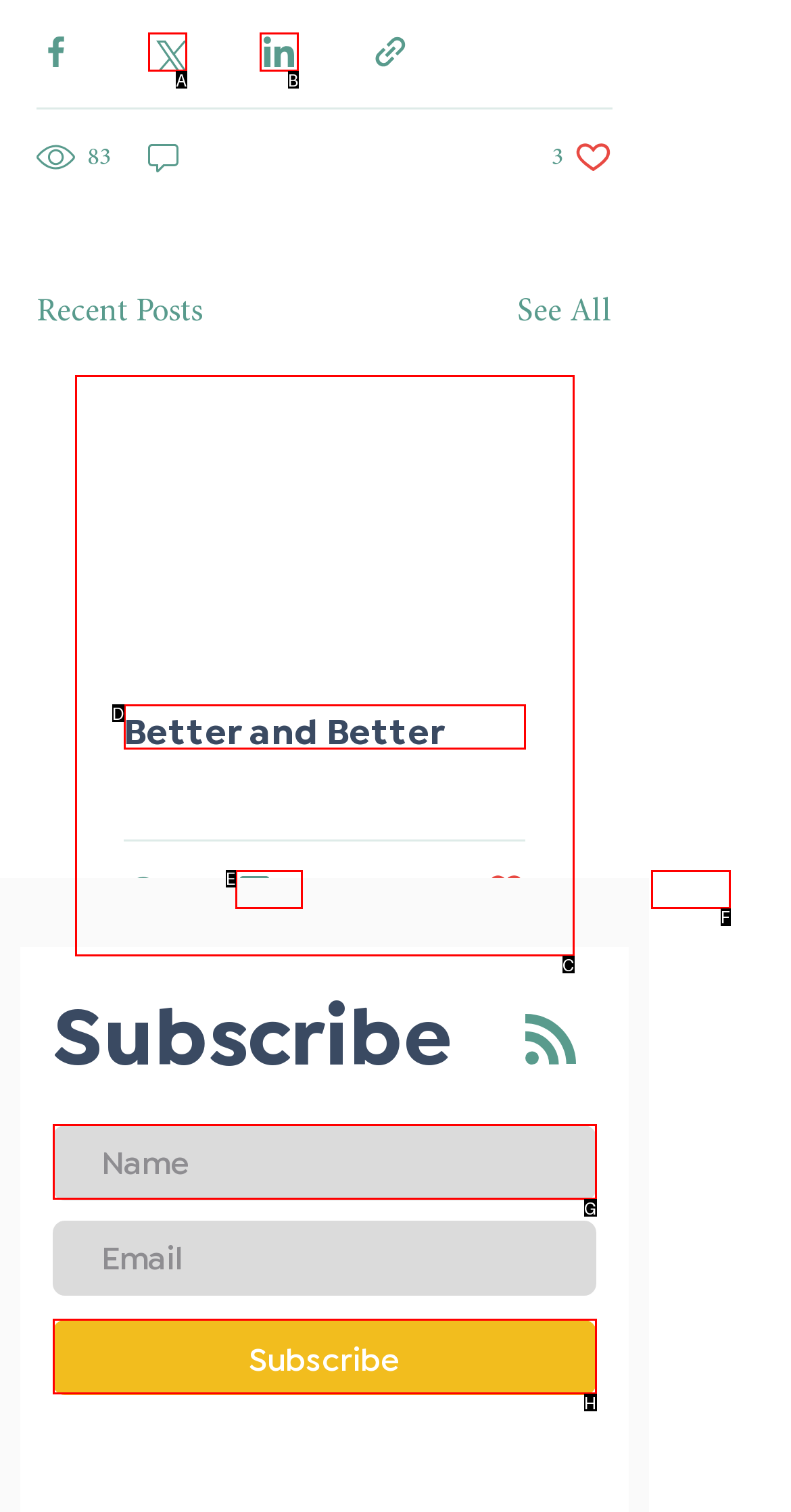Using the element description: aria-label="Share via LinkedIn", select the HTML element that matches best. Answer with the letter of your choice.

B